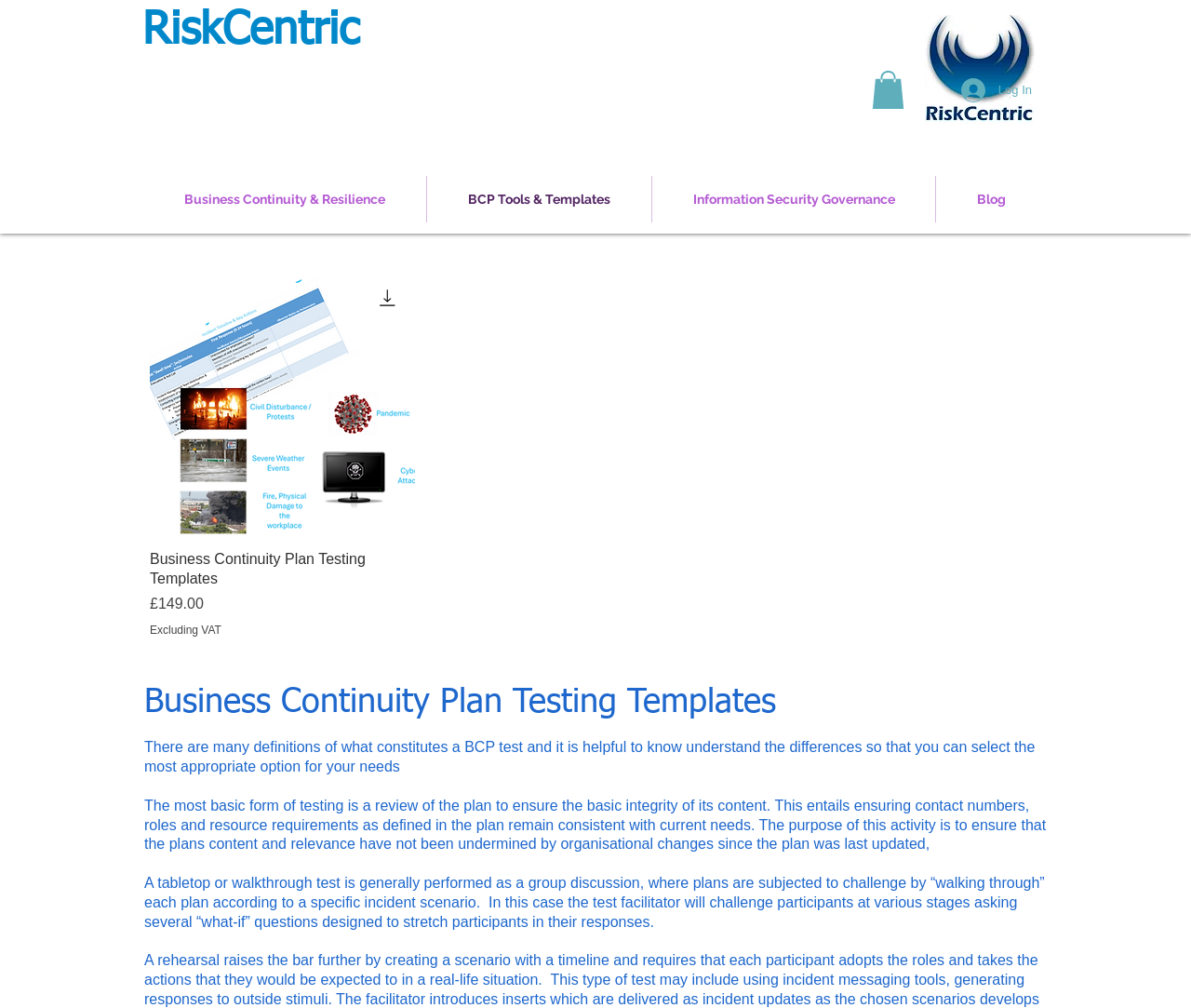What type of test is performed as a group discussion?
Give a comprehensive and detailed explanation for the question.

According to the webpage, a tabletop or walkthrough test is a type of test that is performed as a group discussion, where plans are subjected to challenge by 'walking through' each plan according to a specific incident scenario.